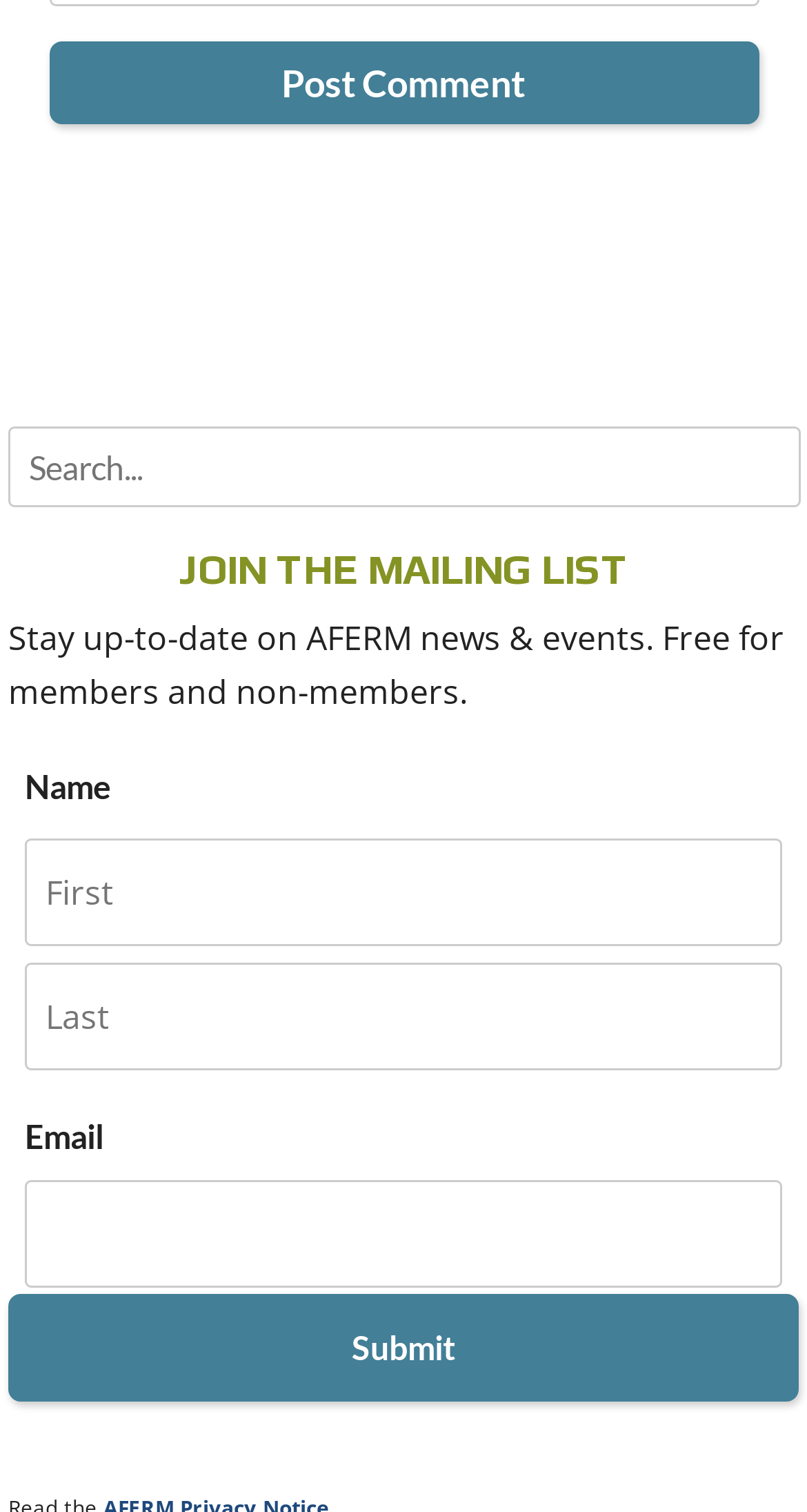Locate the bounding box of the UI element described in the following text: "name="input_1.6" placeholder="Last"".

[0.03, 0.636, 0.97, 0.708]